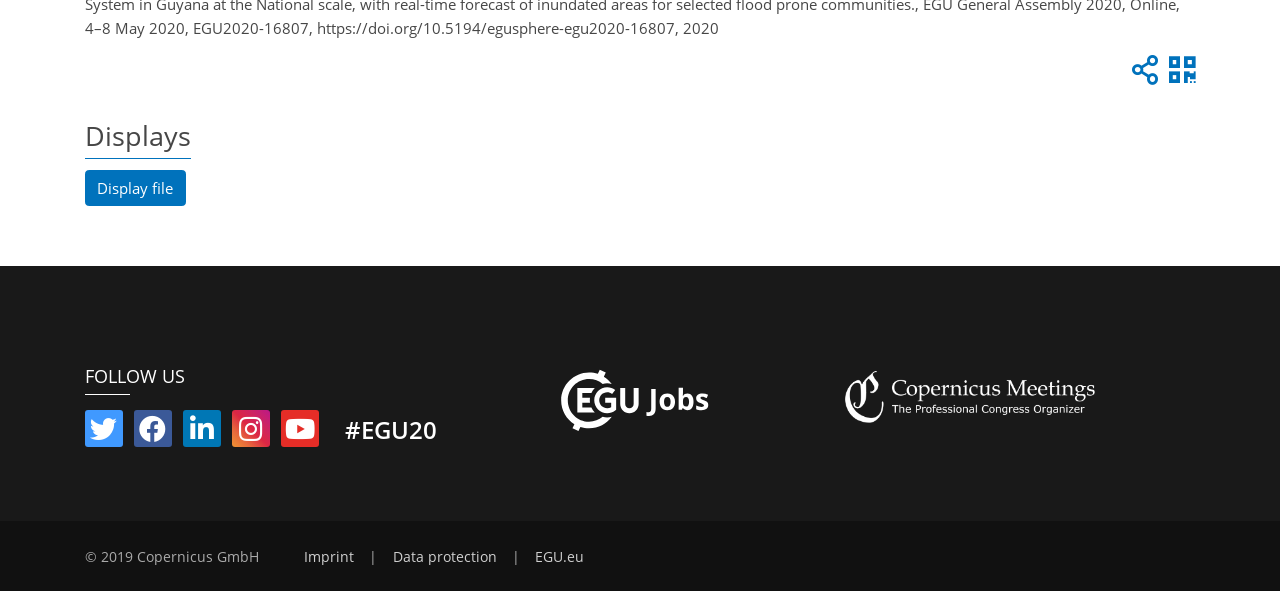For the given element description Data protection, determine the bounding box coordinates of the UI element. The coordinates should follow the format (top-left x, top-left y, bottom-right x, bottom-right y) and be within the range of 0 to 1.

[0.307, 0.927, 0.388, 0.957]